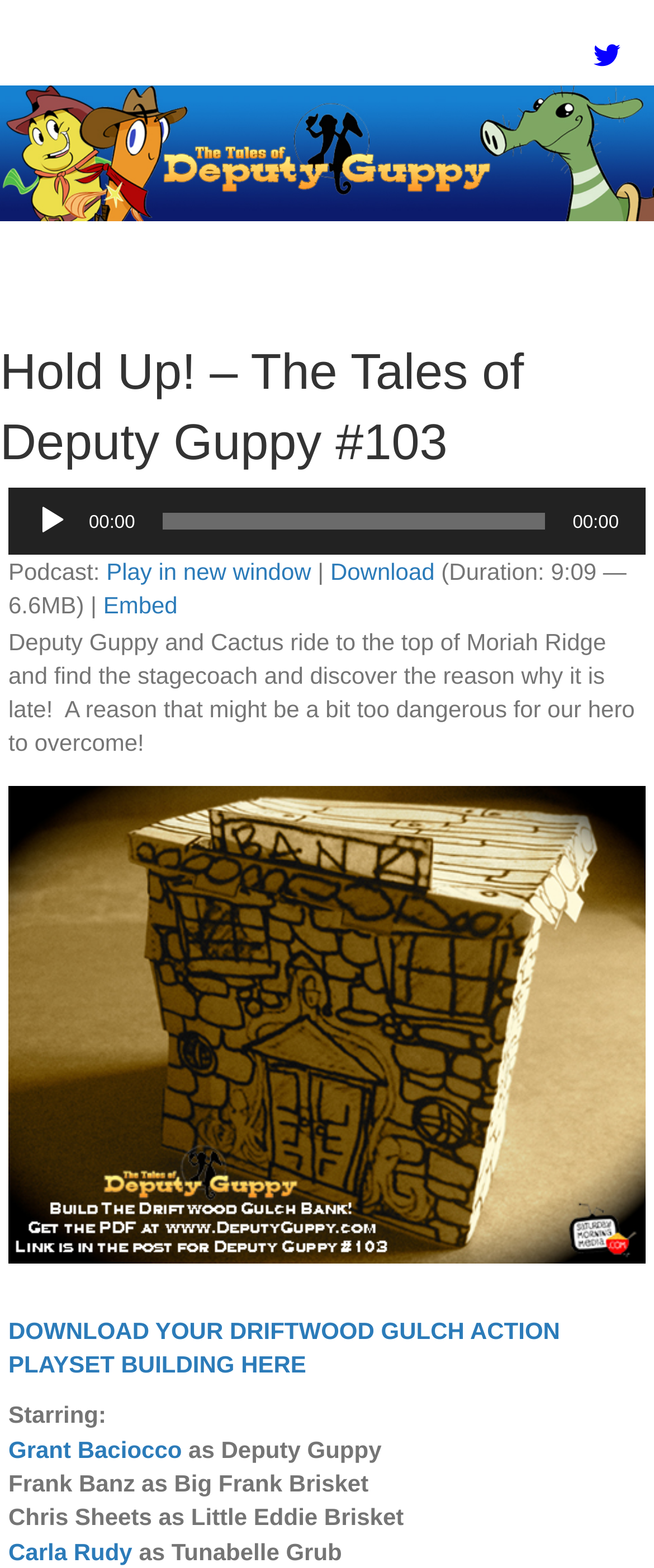Generate a detailed explanation of the webpage's features and information.

This webpage is about an episode of "The Tales of Deputy Guppy" podcast, specifically episode #103. At the top of the page, there is a banner image with the title "GuppySiteBanner". Below the banner, there is a heading that displays the title of the episode, "Hold Up! – The Tales of Deputy Guppy #103".

Underneath the heading, there is an audio player with a "Play" button, a timer displaying "00:00", and a horizontal time slider. The audio player is accompanied by a label "Audio Player". 

To the right of the audio player, there are several links and text elements. The text "Podcast:" is followed by a link to "Play in new window" and a "Download" link. There is also a text element displaying the duration and file size of the podcast episode, "Duration: 9:09 — 6.6MB". 

Below these elements, there is a brief summary of the episode, describing Deputy Guppy and Cactus's adventure on Moriah Ridge. 

Further down the page, there is a link to "DOWNLOAD YOUR DRIFTWOOD GULCH ACTION PLAYSET BUILDING HERE". 

The webpage also lists the cast members, including Grant Baciocco as Deputy Guppy, Frank Banz as Big Frank Brisket, Chris Sheets as Little Eddie Brisket, and Carla Rudy as Tunabelle Grub.